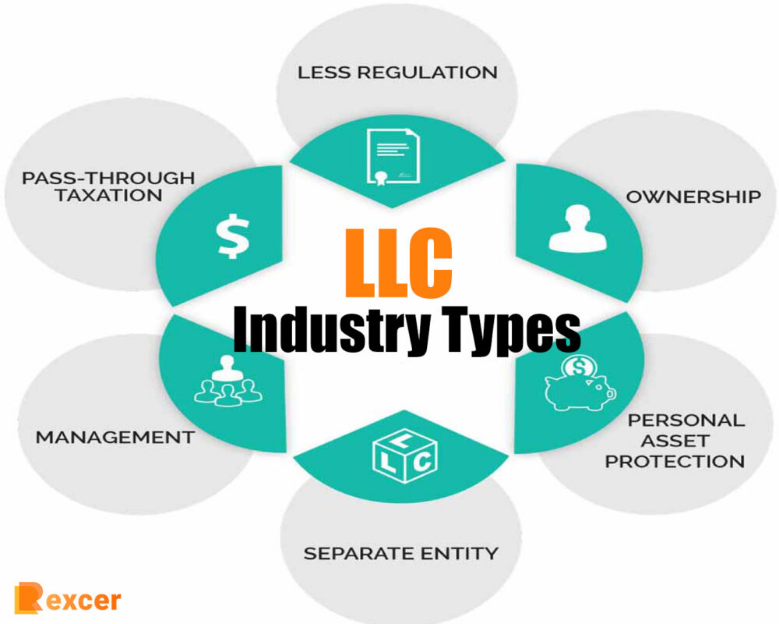Answer succinctly with a single word or phrase:
What is the position of the 'Personal Asset Protection' segment?

right